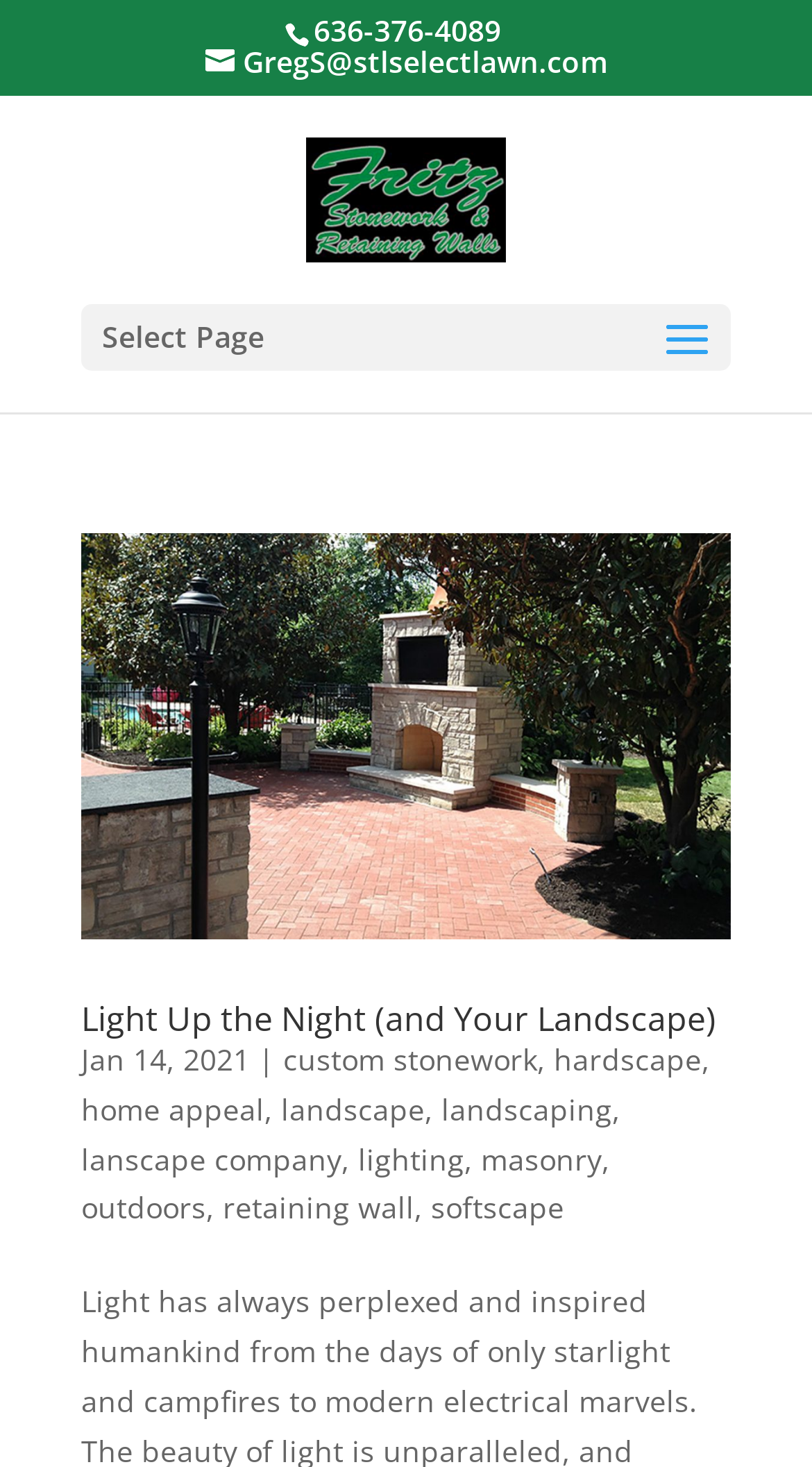Using the given element description, provide the bounding box coordinates (top-left x, top-left y, bottom-right x, bottom-right y) for the corresponding UI element in the screenshot: hardscape

[0.682, 0.708, 0.864, 0.735]